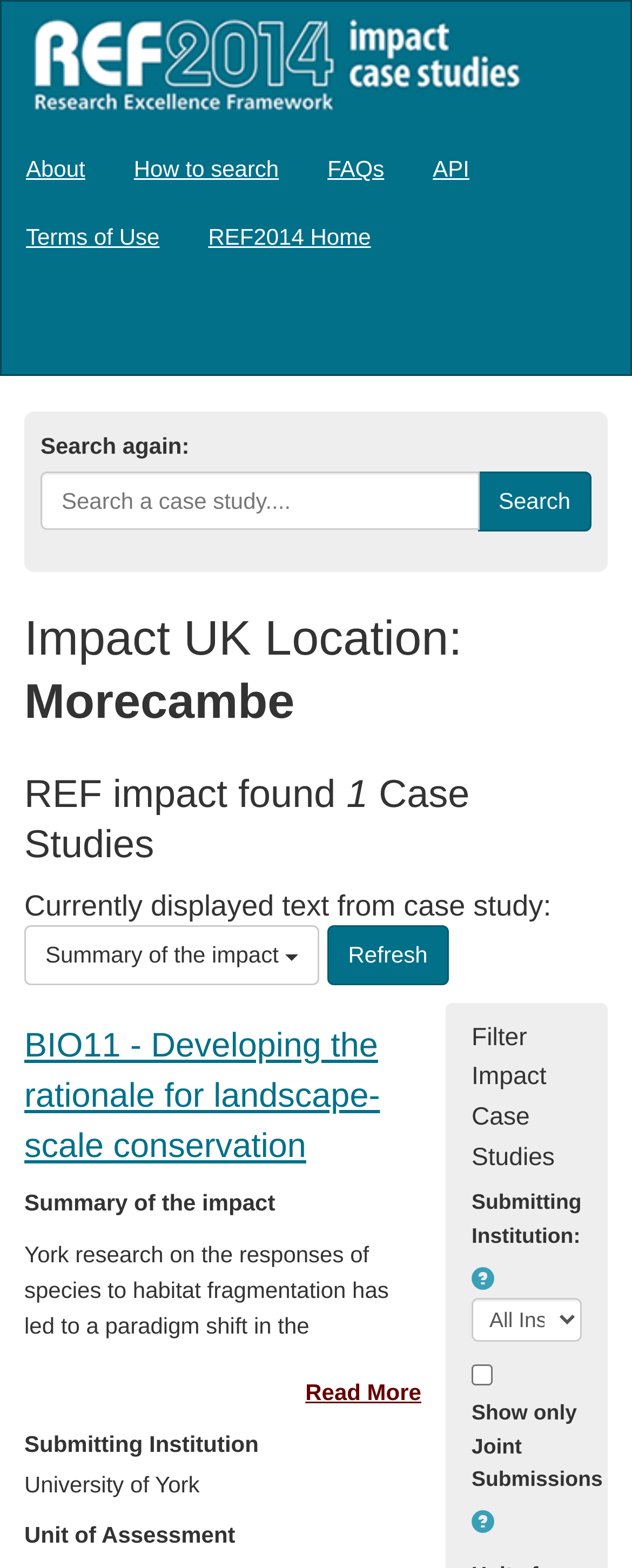Could you indicate the bounding box coordinates of the region to click in order to complete this instruction: "Read more about the case study".

[0.0, 0.872, 0.667, 0.9]